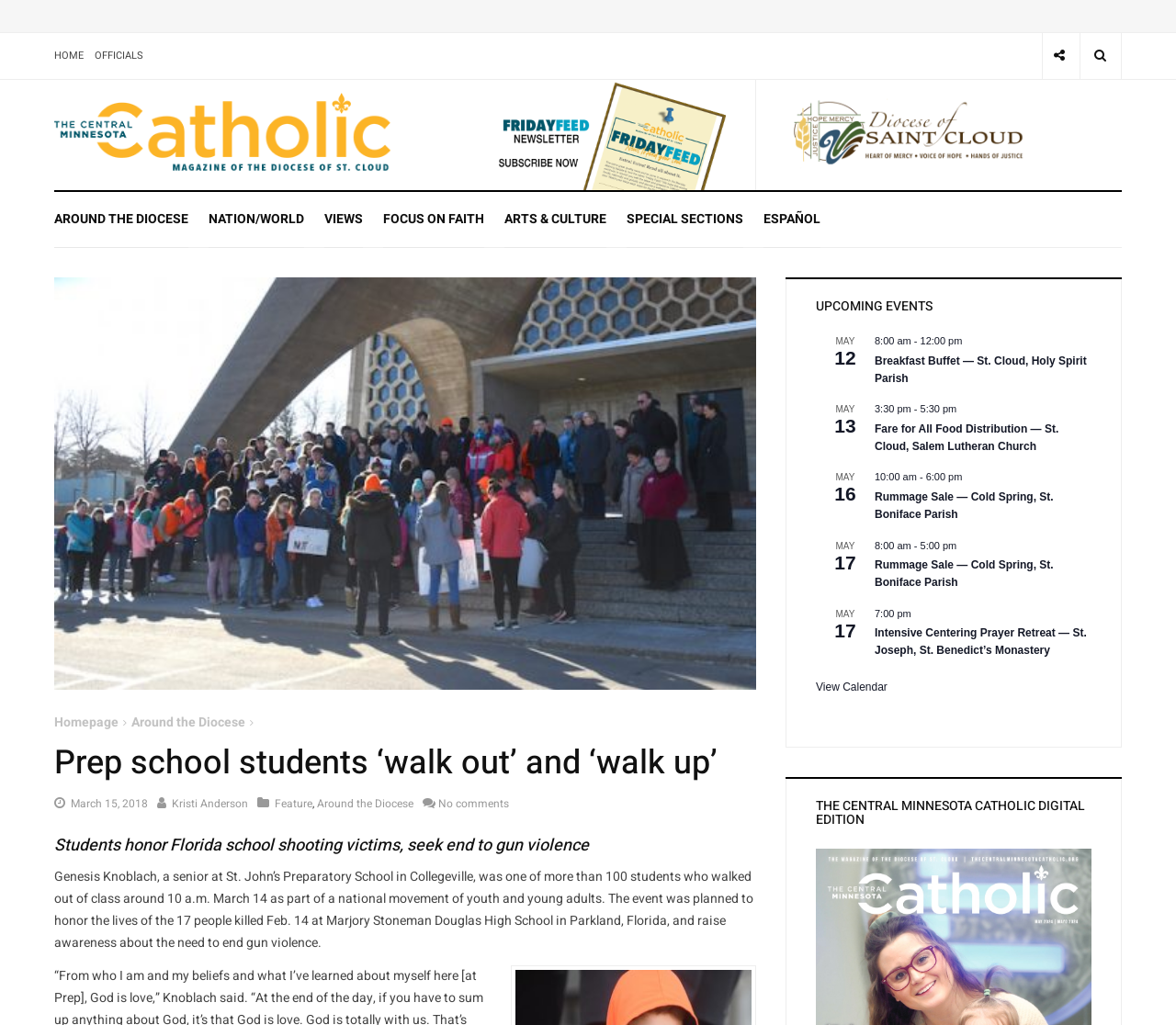Give an in-depth explanation of the webpage layout and content.

This webpage is from The Central Minnesota Catholic, a Catholic news website. At the top, there are three buttons on the right side, and a link to the "HOME" page on the left side, followed by links to "OFFICIALS" and a logo of The Central Minnesota Catholic. Below this, there are three columns of links, with the left column containing links to "AROUND THE DIOCESE", "NATION/WORLD", "VIEWS", "FOCUS ON FAITH", "ARTS & CULTURE", and "SPECIAL SECTIONS". The middle column has a link to "ESPAÑOL", and the right column has a link to "UPCOMING EVENTS".

The main content of the webpage is an article titled "Prep school students ‘walk out’ and ‘walk up’", with a heading that summarizes the event, which was planned to honor the lives of the 17 people killed in the Marjory Stoneman Douglas High School shooting in Parkland, Florida, and raise awareness about the need to end gun violence. The article is written by Kristi Anderson and is categorized under "Feature" and "Around the Diocese".

Below the article, there are upcoming events listed, including a breakfast buffet, food distribution, and rummage sales, each with their respective dates and times.

Overall, the webpage has a clean layout, with clear headings and concise text, making it easy to navigate and read.